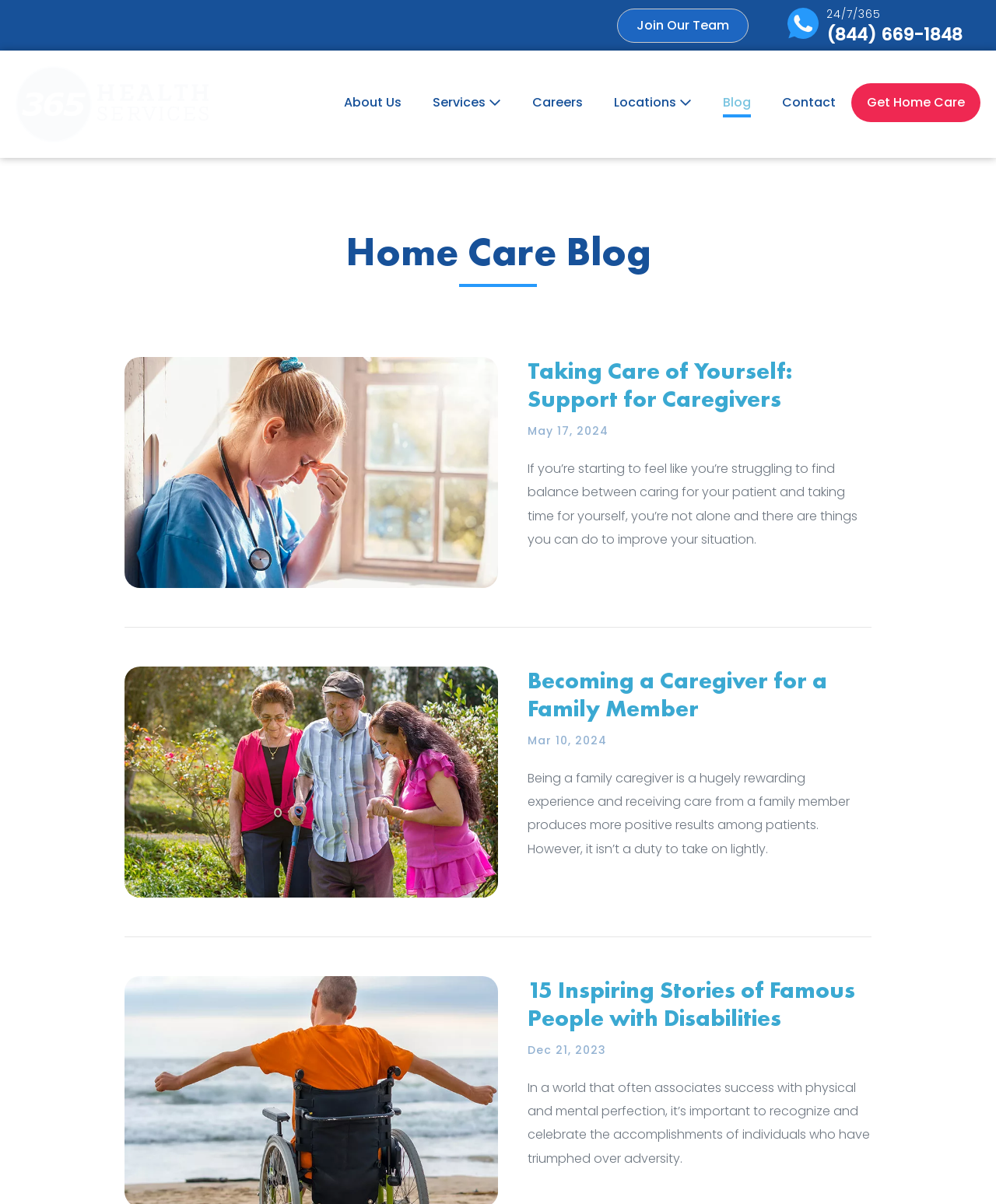Refer to the image and offer a detailed explanation in response to the question: What is the image description of the third blog post?

I found the image description of the third blog post by looking at the image below the heading '15 Inspiring Stories of Famous People with Disabilities', which has a description 'disabled person in wheelchair on the beach'.